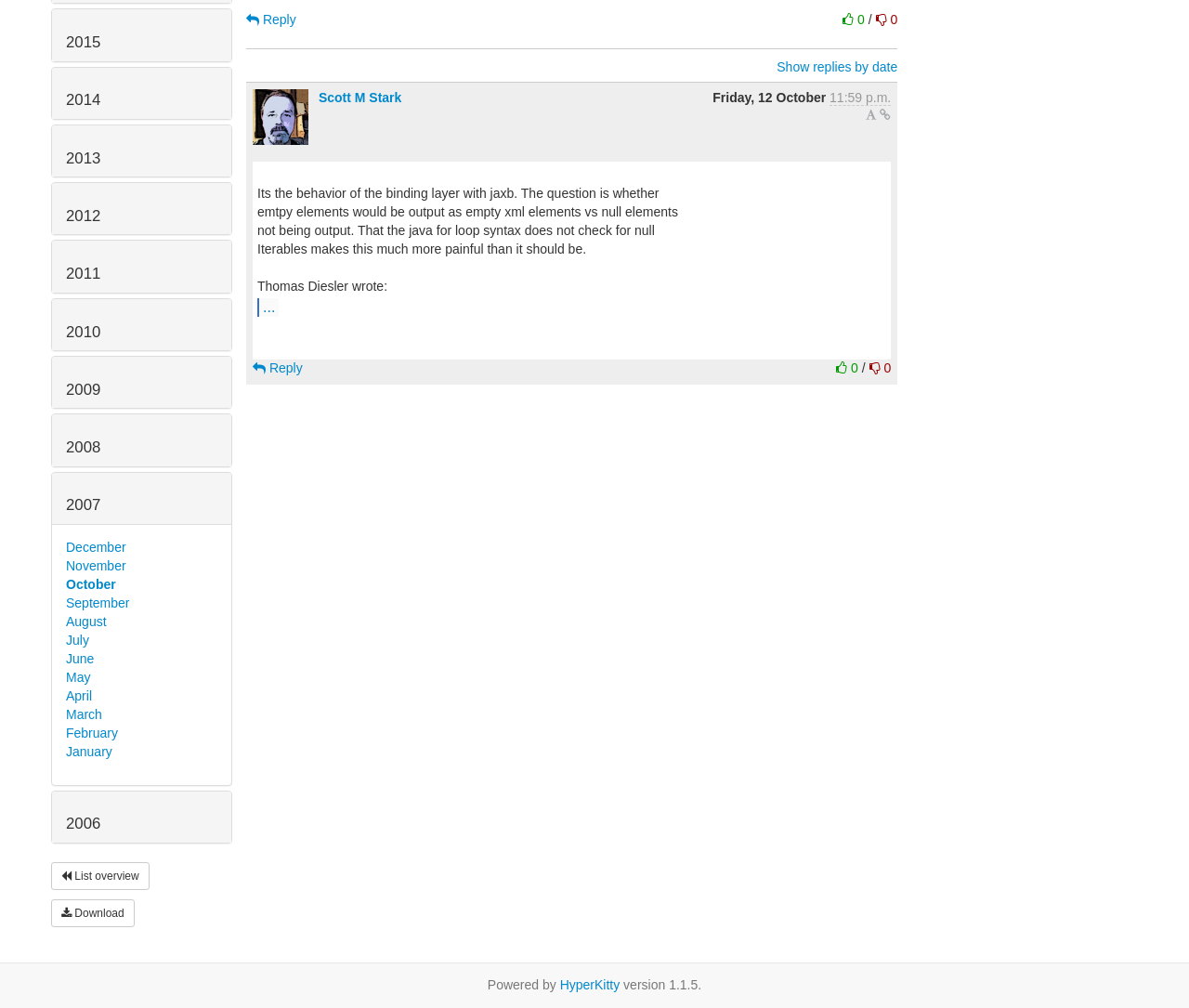Determine the bounding box of the UI component based on this description: "Show replies by date". The bounding box coordinates should be four float values between 0 and 1, i.e., [left, top, right, bottom].

[0.653, 0.059, 0.755, 0.073]